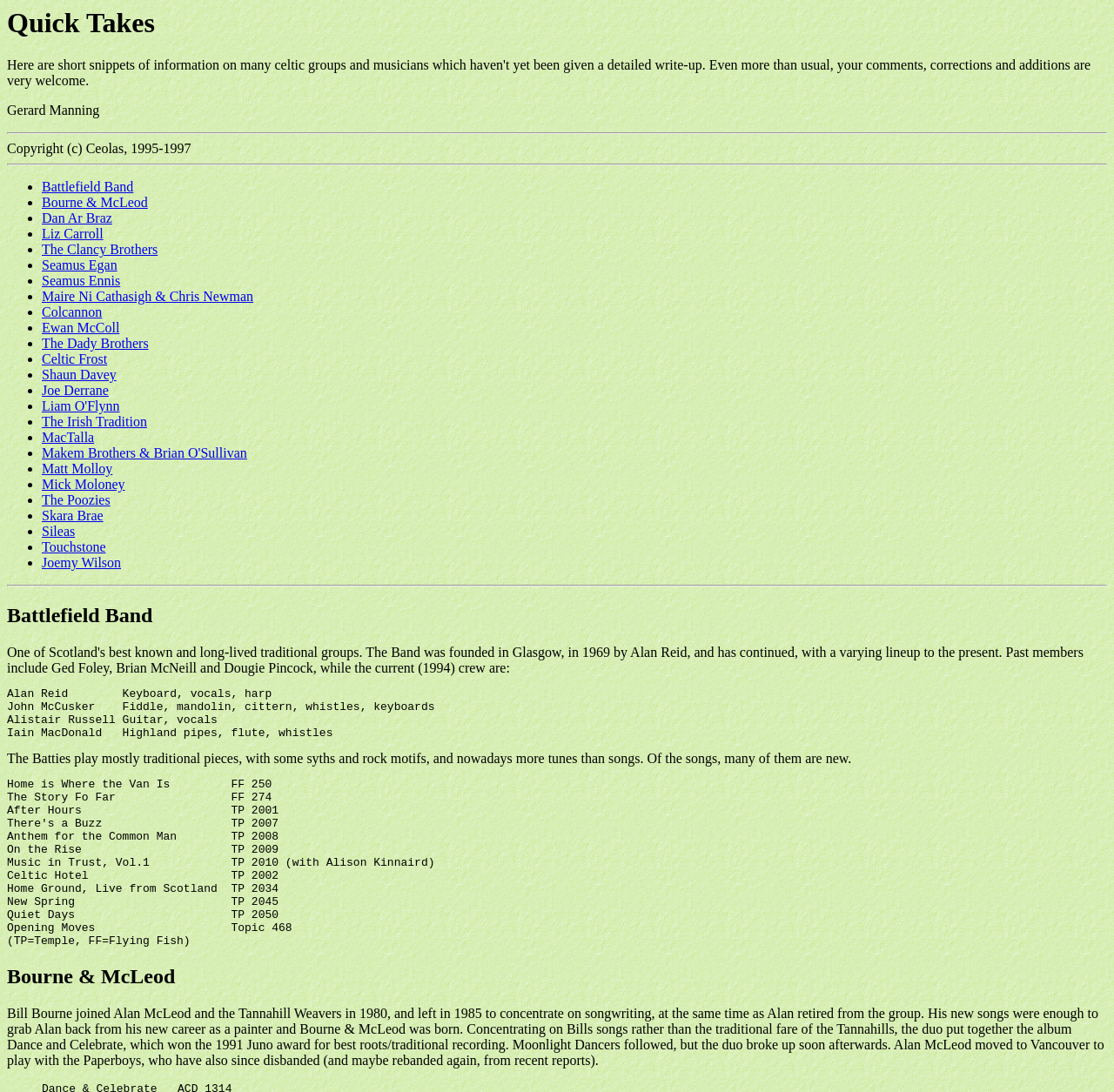Who is the keyboard player in Battlefield Band?
Answer the question with as much detail as possible.

I looked at the section about Battlefield Band and found the text 'Alan Reid        Keyboard, vocals, harp' which indicates that Alan Reid is the keyboard player in the band.